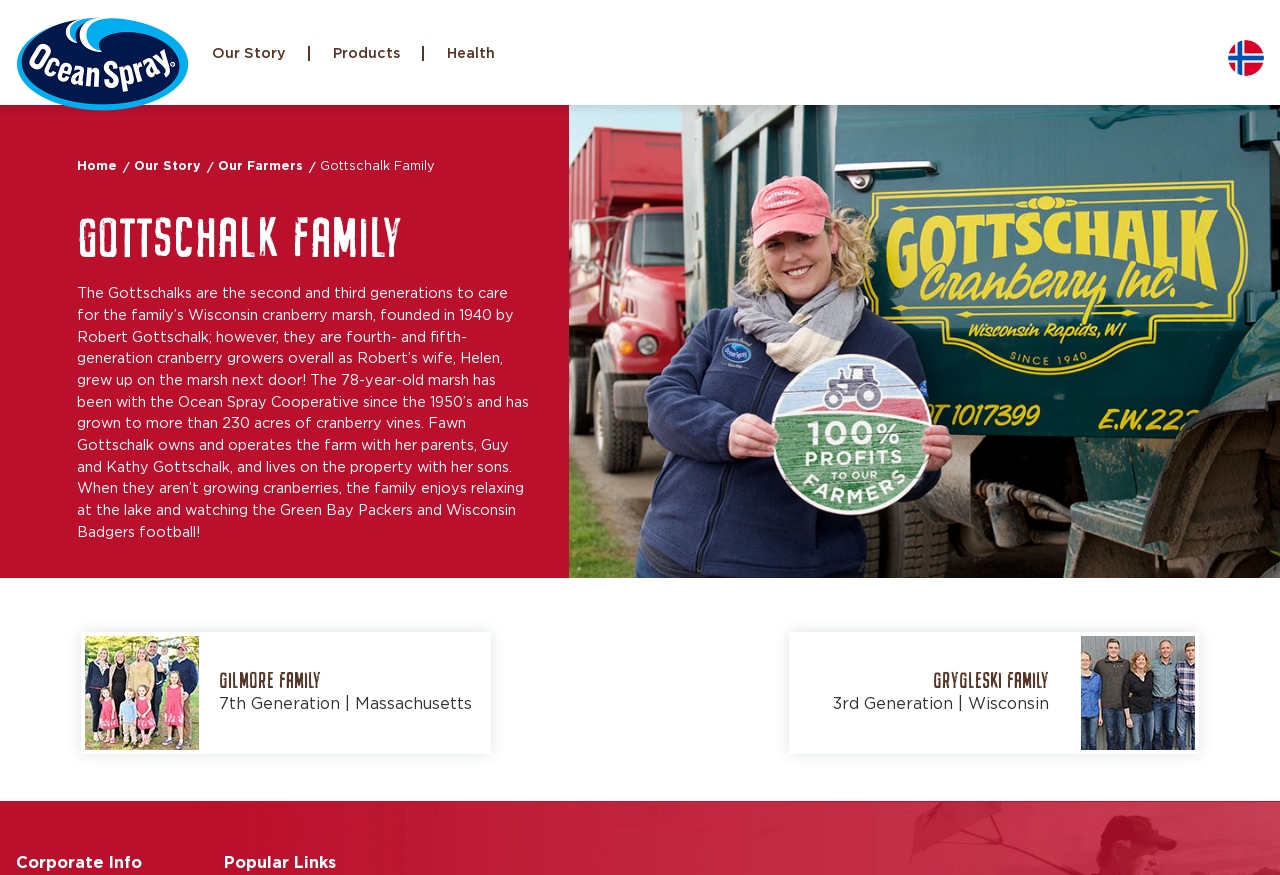Respond to the question below with a concise word or phrase:
What is the name of the state where the Gygleski family is from?

Wisconsin